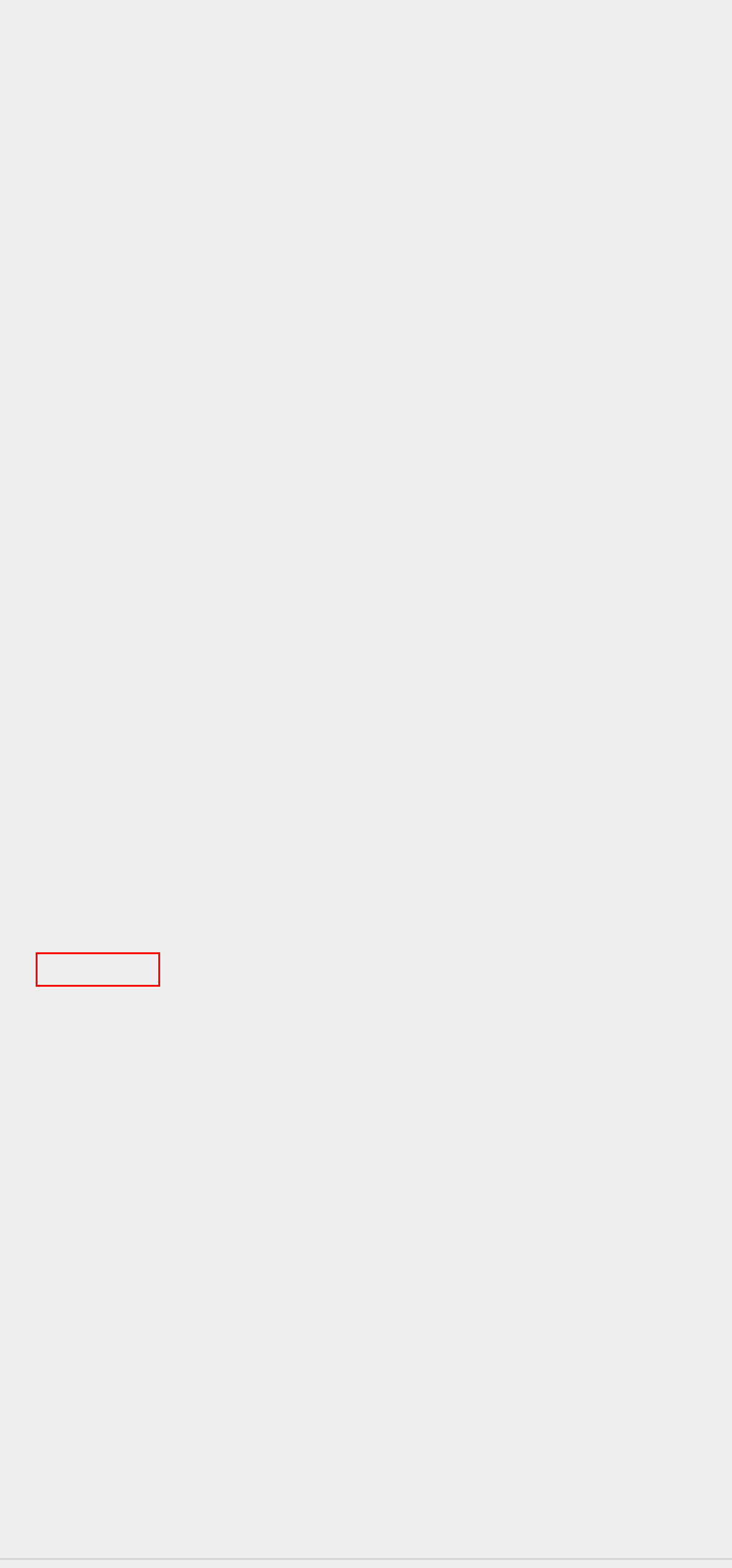Consider the screenshot of a webpage with a red bounding box around an element. Select the webpage description that best corresponds to the new page after clicking the element inside the red bounding box. Here are the candidates:
A. Mochi Muffins: A Delightful Fusion of East and West – Globally Food
B. About Us – Globally Food
C. Sweet and Spicy Gochujang Chicken: A Flavorful Delight – Globally Food
D. Contact Us – Globally Food
E. Privacy Policy – Globally Food
F. Father’s Day Casserole: A Hearty Homage to Dad’s Unyielding Love – Globally Food
G. Disclaimer – Globally Food
H. Terms & Conditions – Globally Food

B